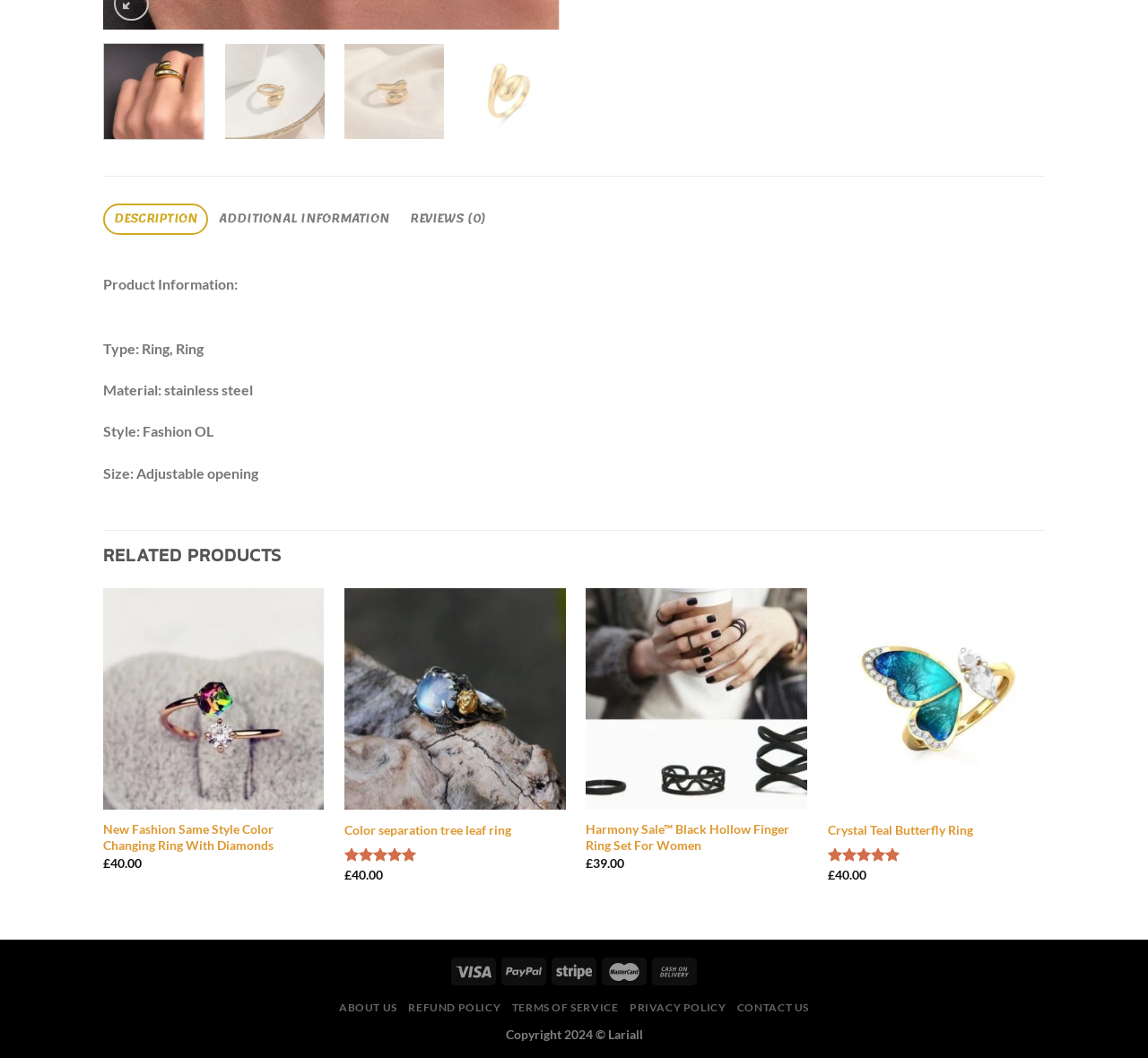Using the given description, provide the bounding box coordinates formatted as (top-left x, top-left y, bottom-right x, bottom-right y), with all values being floating point numbers between 0 and 1. Description: Terms of Service

[0.446, 0.946, 0.539, 0.958]